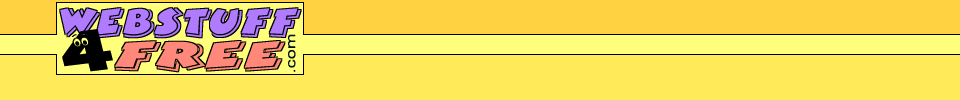Describe in detail everything you see in the image.

The image features the logo of "Webstuff4FREE.com," characterized by vibrant colors and a playful design. The top part of the logo showcases the word "WEBSTUFF" in bold purple letters, exuding a sense of fun and creativity. Below it, the number "4" is prominently displayed in a cartoonish yellow font, adding a whimsical touch. The word "FREE" is written in eye-catching red letters, emphasizing the no-cost services offered by the website. The entire logo is set against a bright yellow background, making it visually striking and engaging. This logo represents a platform dedicated to providing free online services, particularly focused on interactive tools like polls for users looking to enhance their websites.